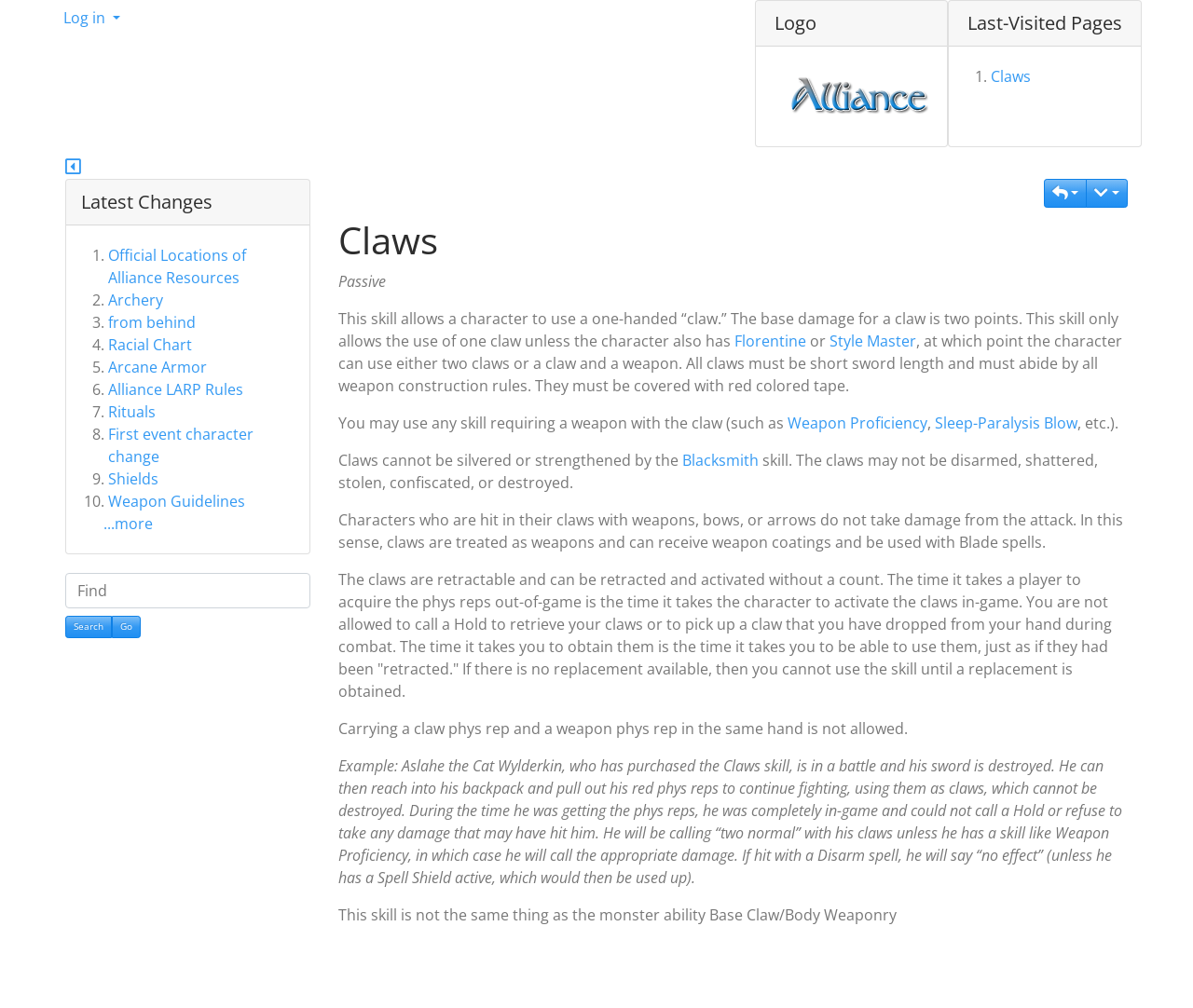What is the purpose of the Claws skill?
Answer the question in as much detail as possible.

According to the webpage, the Claws skill allows a character to use a one-handed 'claw', which can be used as a weapon and has specific rules and restrictions, as described in the skill's description.